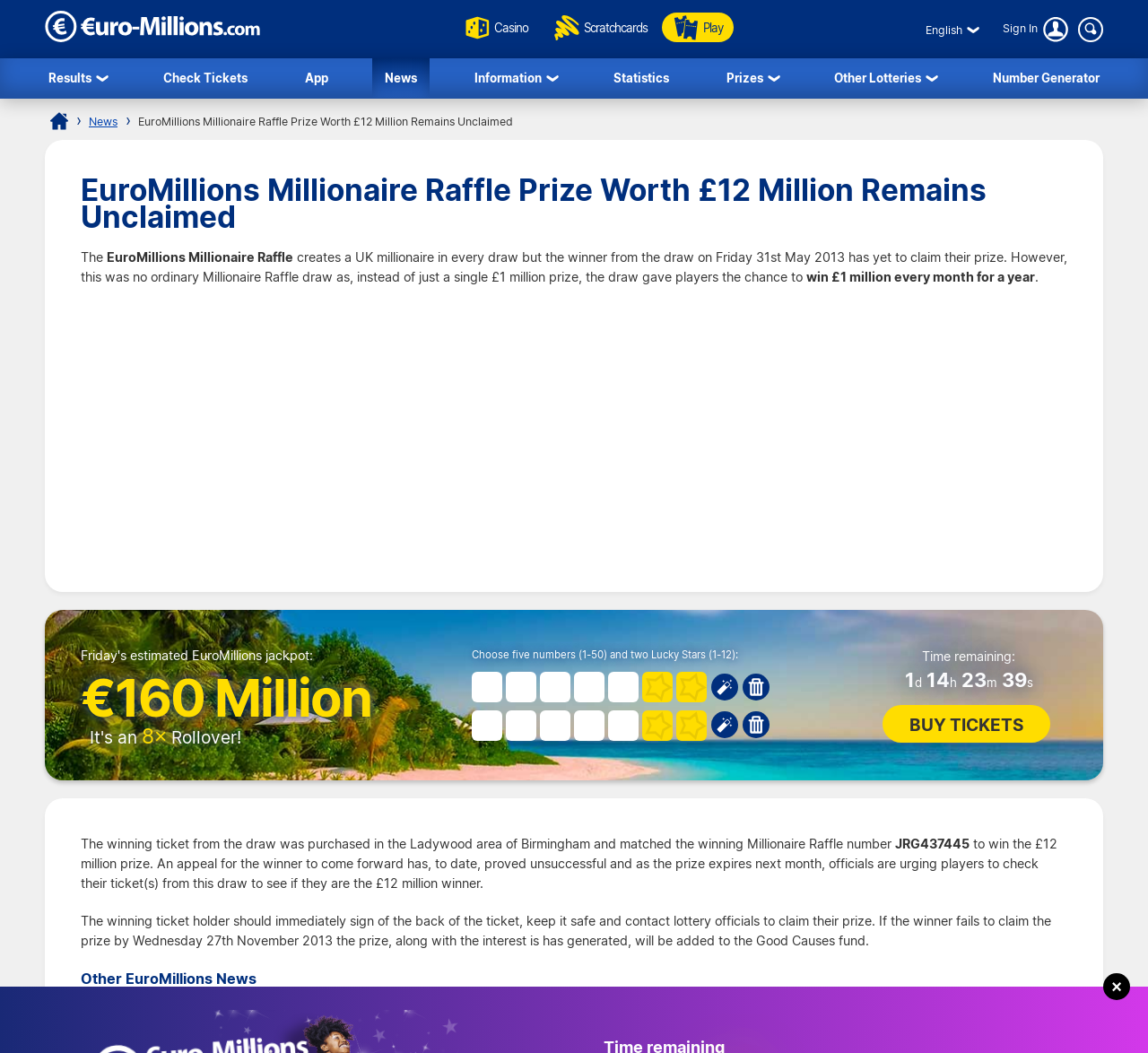Determine the bounding box coordinates for the UI element described. Format the coordinates as (top-left x, top-left y, bottom-right x, bottom-right y) and ensure all values are between 0 and 1. Element description: aria-label="Search" name="addsearch" placeholder="Search"

[0.939, 0.016, 0.961, 0.04]